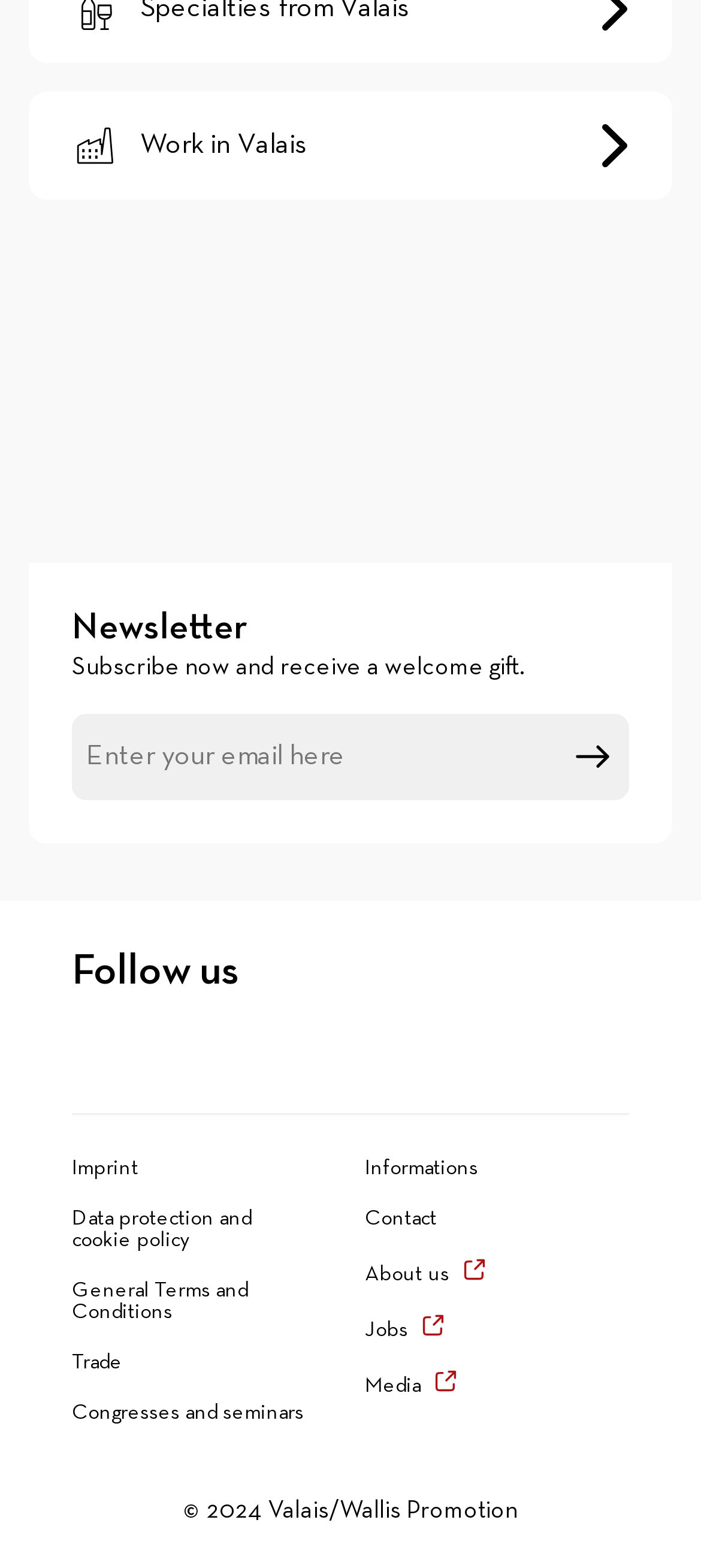Determine the bounding box of the UI component based on this description: "Media". The bounding box coordinates should be four float values between 0 and 1, i.e., [left, top, right, bottom].

[0.521, 0.874, 0.897, 0.891]